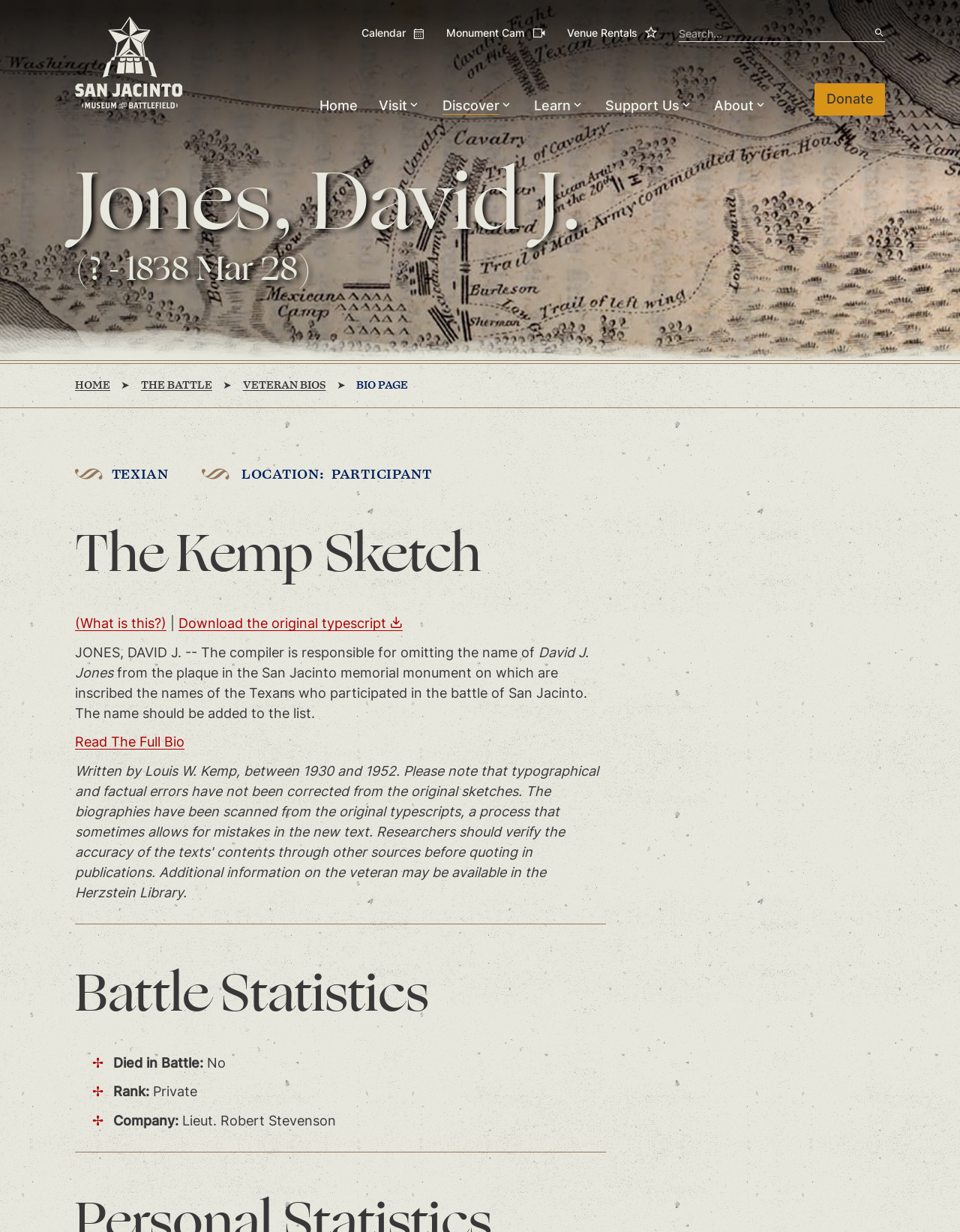Provide the bounding box for the UI element matching this description: "Venue Rentals Star".

[0.59, 0.02, 0.685, 0.035]